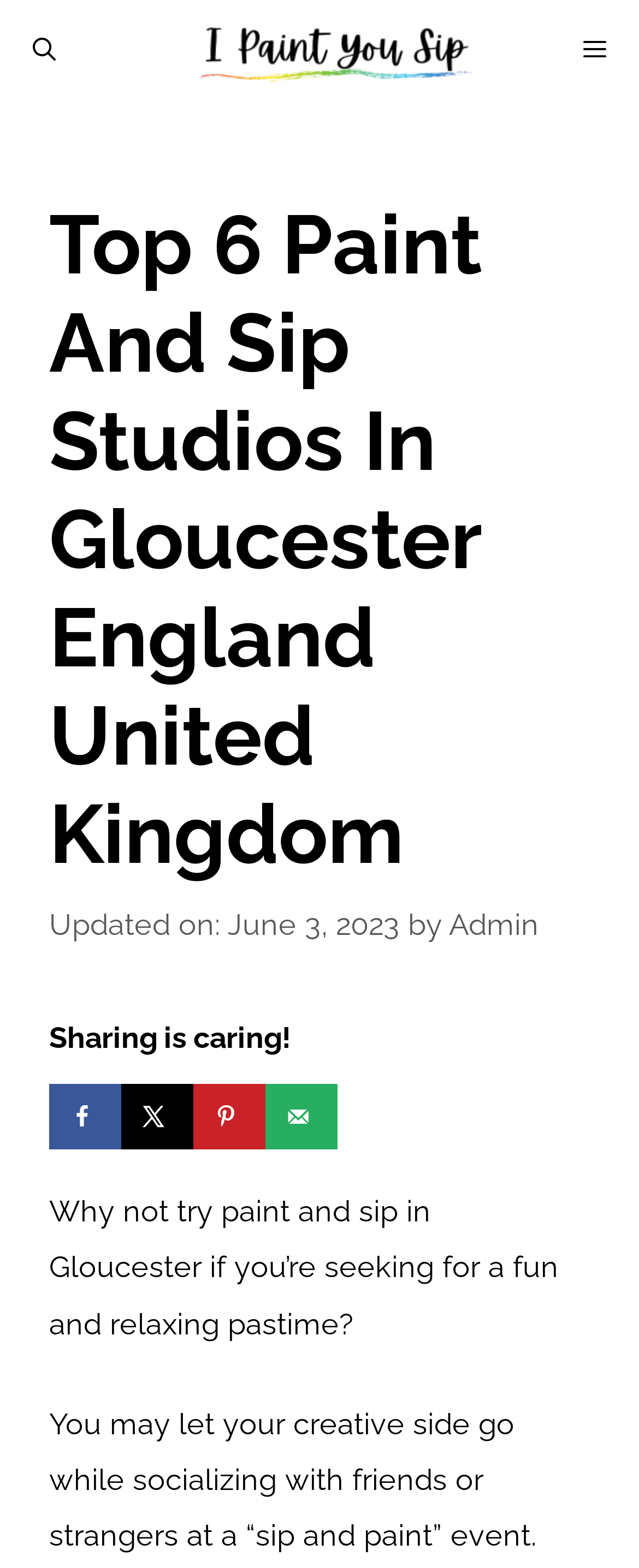How many paint and sip studios are listed? Please answer the question using a single word or phrase based on the image.

6